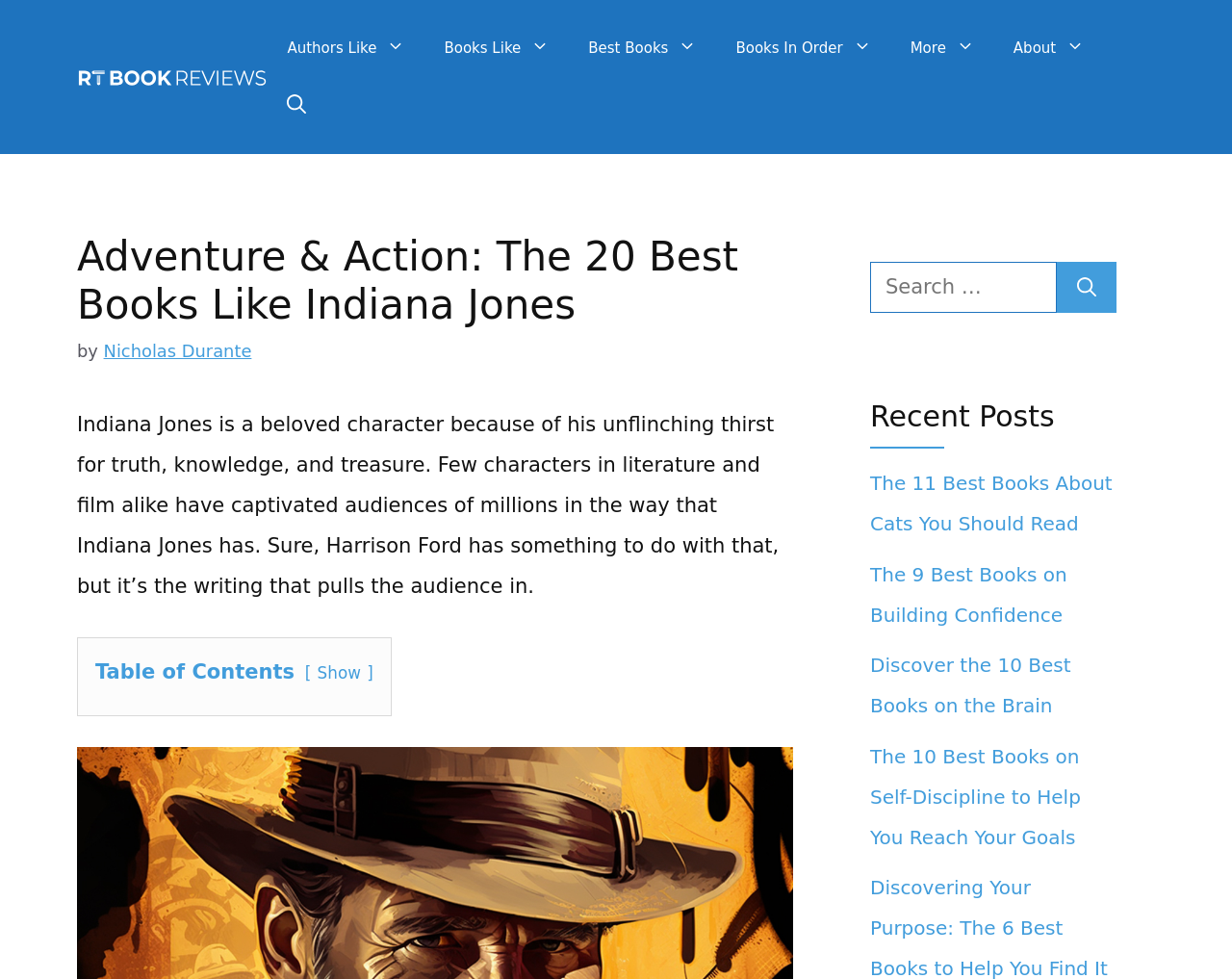Using the elements shown in the image, answer the question comprehensively: What is the name of the website?

I determined the name of the website by looking at the banner element at the top of the webpage, which contains the text 'RT Book Reviews'.